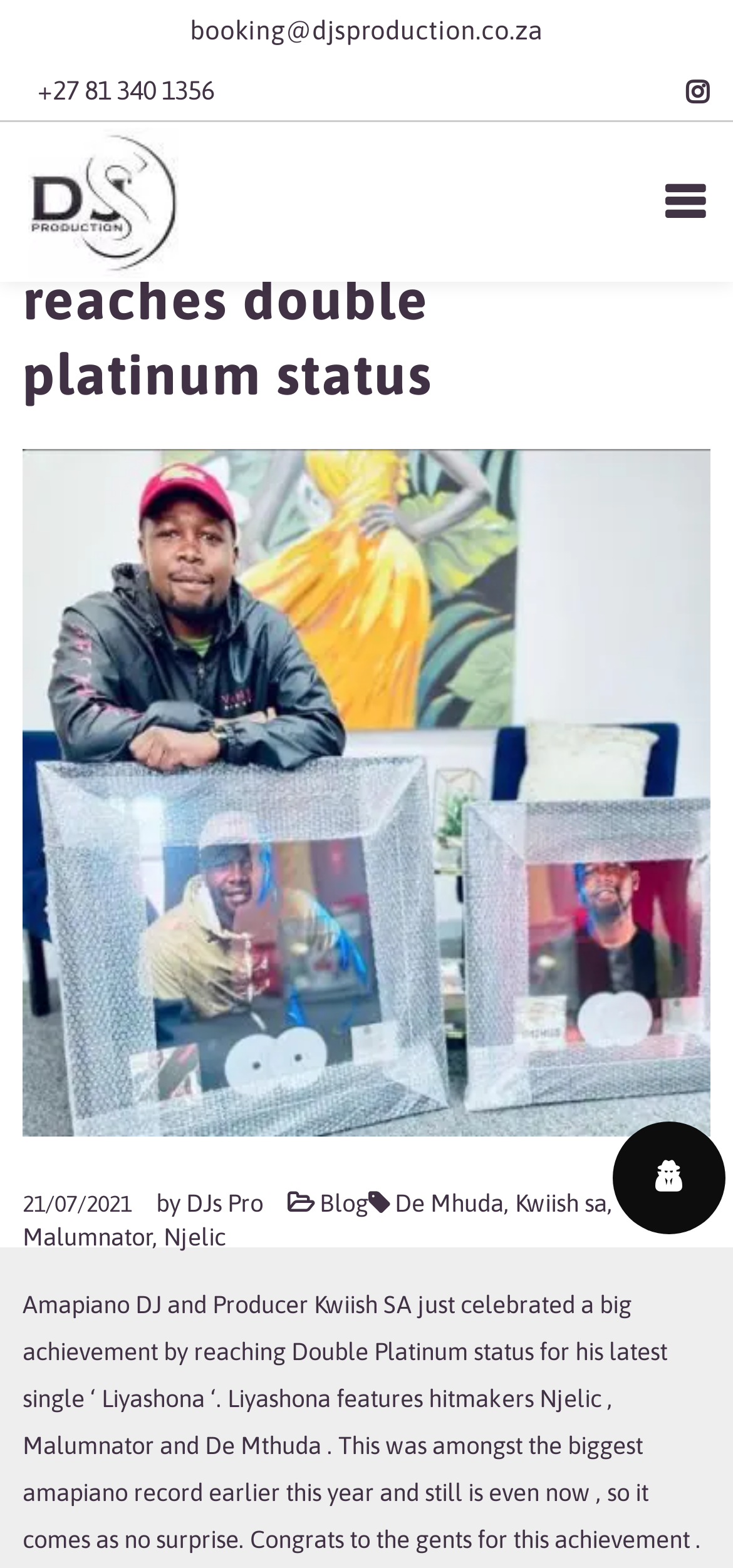Determine the bounding box for the HTML element described here: "Open Privacy settings". The coordinates should be given as [left, top, right, bottom] with each number being a float between 0 and 1.

[0.836, 0.716, 0.99, 0.788]